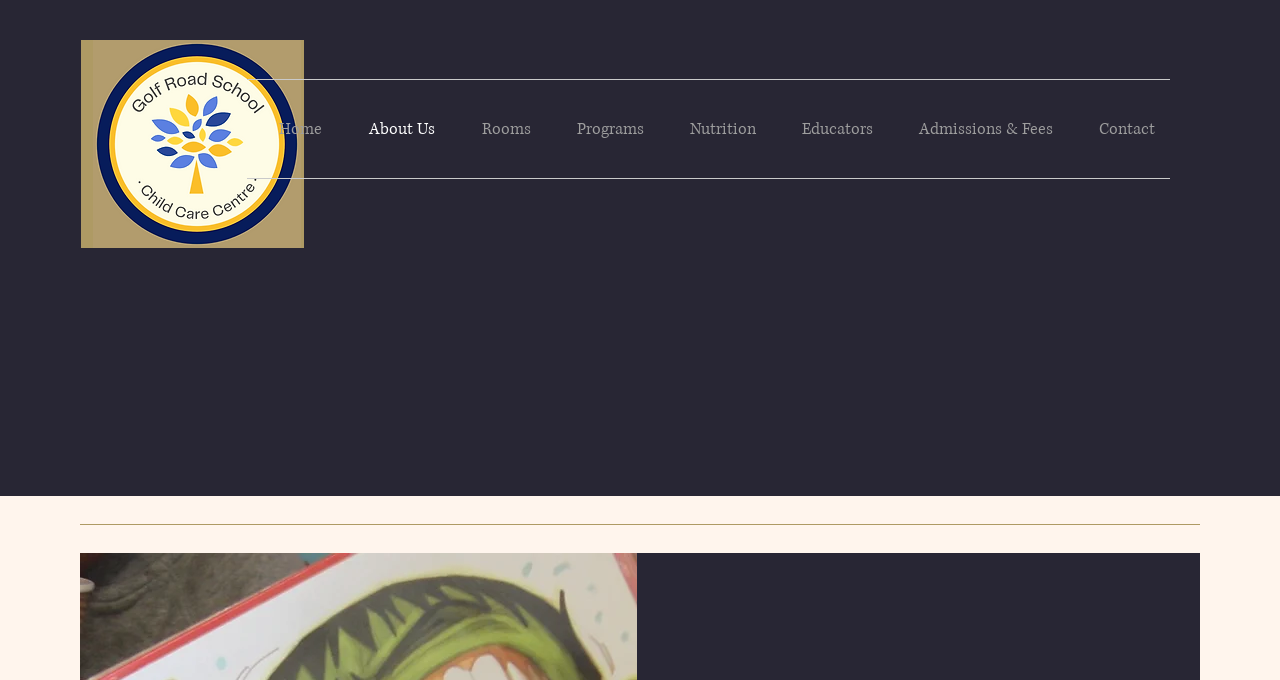How many links are in the navigation menu?
Based on the image, answer the question with as much detail as possible.

I counted the number of links in the navigation menu, which includes 'Home', 'About Us', 'Rooms', 'Programs', 'Nutrition', 'Educators', 'Admissions & Fees', and 'Contact'.